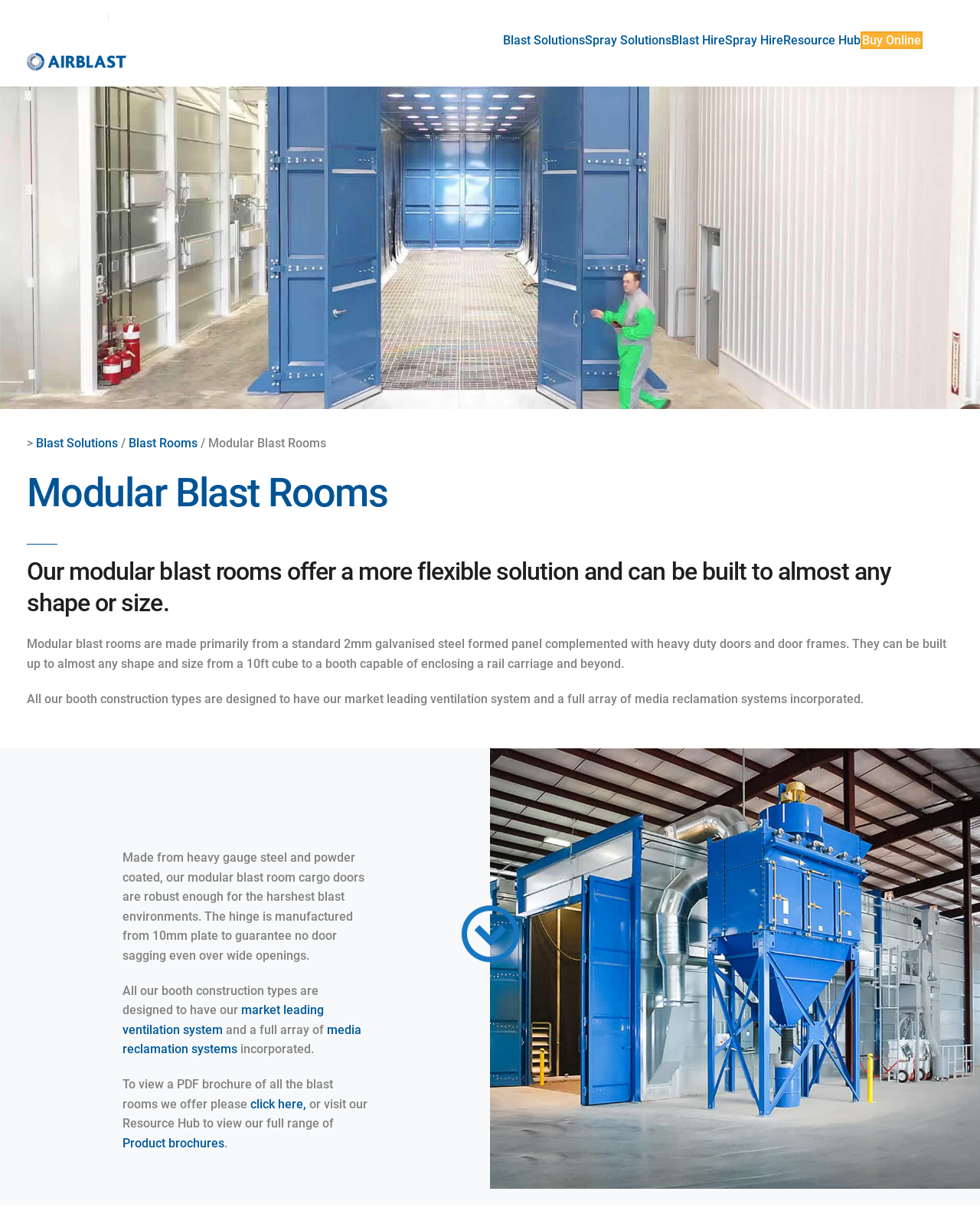What is the phone number to contact Airblast Eurospray?
Answer the question with detailed information derived from the image.

The phone number can be found at the top of the webpage, next to the email address, and is displayed as a link.